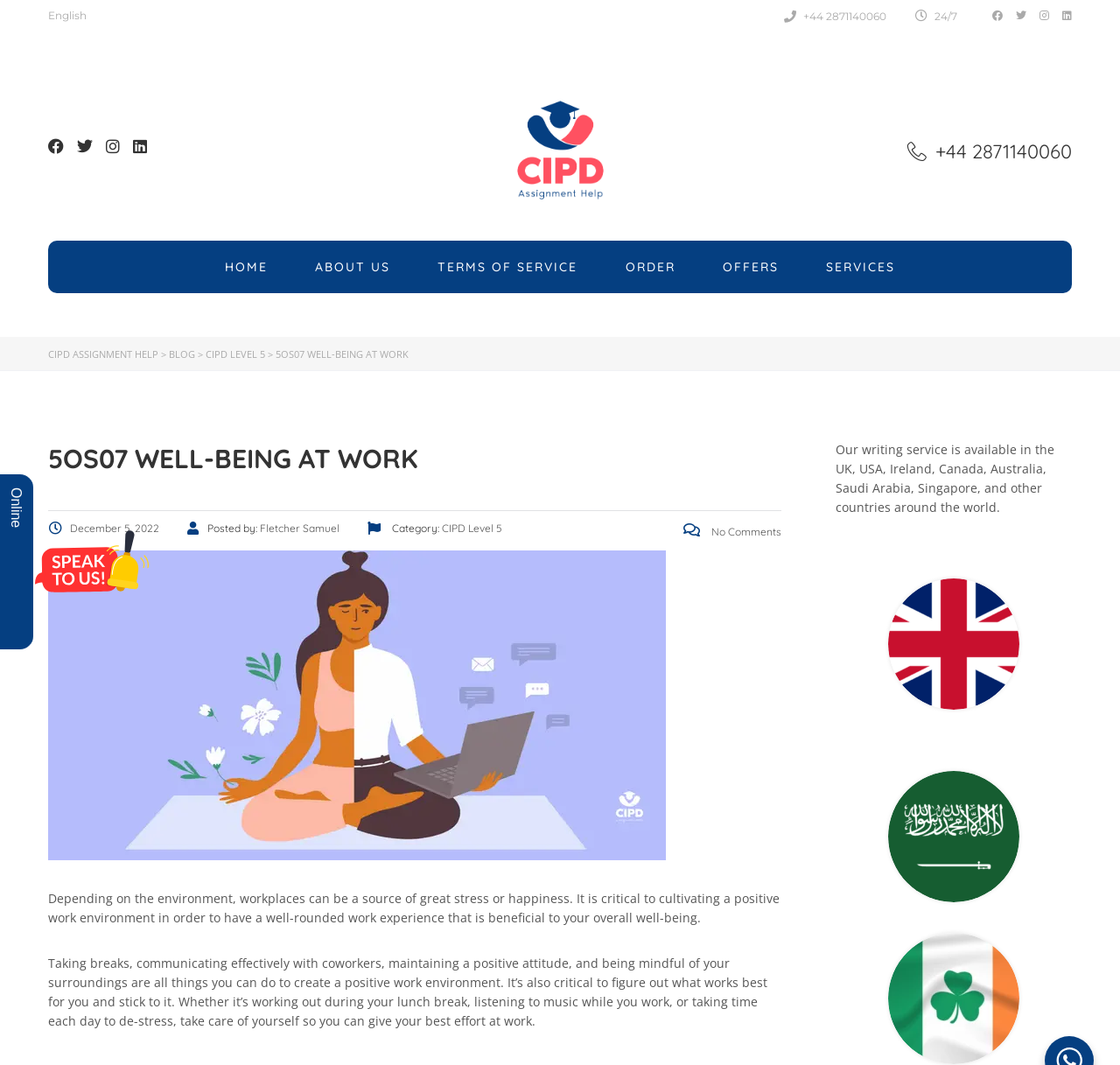Locate the bounding box for the described UI element: "About Us". Ensure the coordinates are four float numbers between 0 and 1, formatted as [left, top, right, bottom].

[0.281, 0.237, 0.348, 0.265]